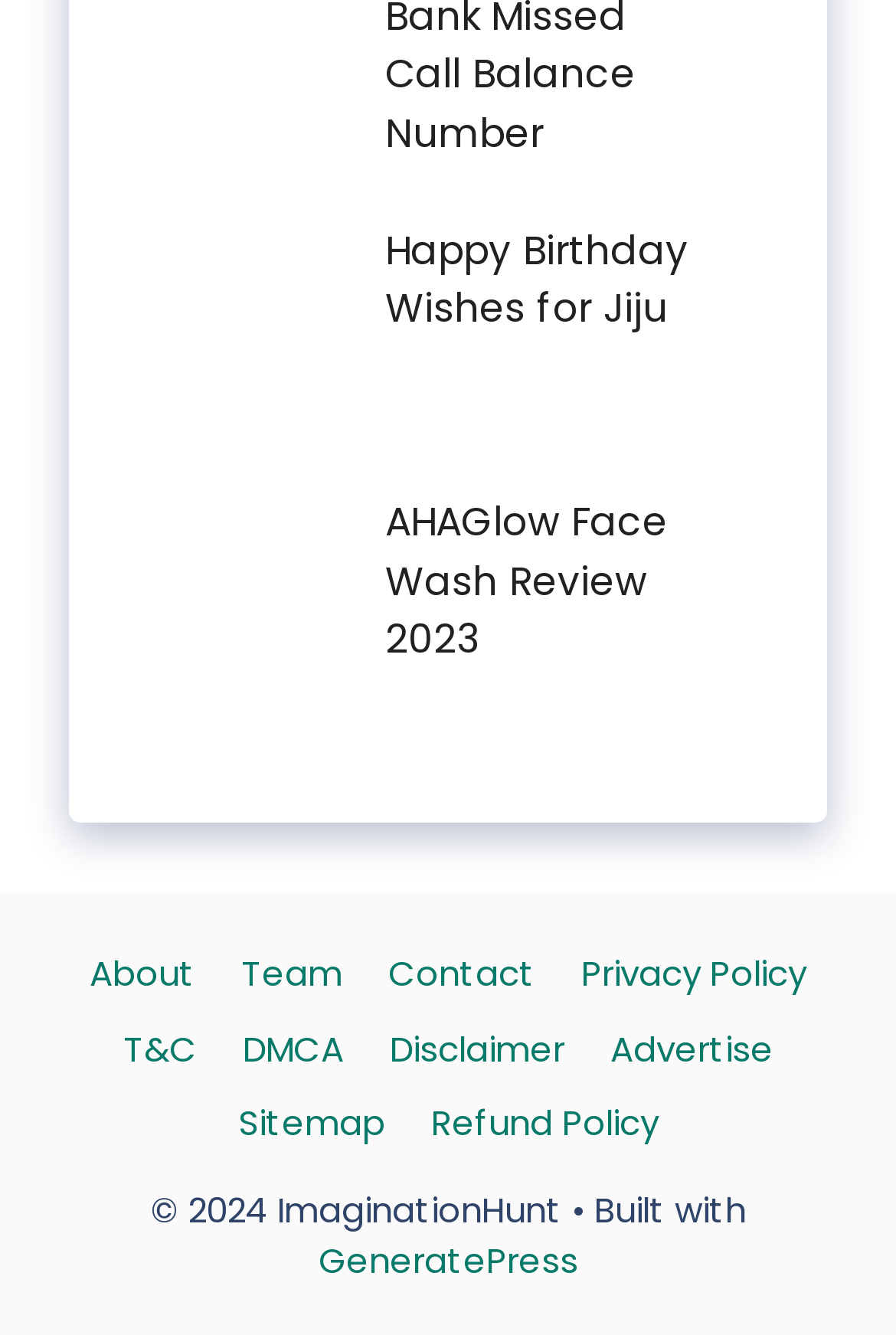How many birthday wishes are mentioned on the page?
Refer to the image and provide a one-word or short phrase answer.

1